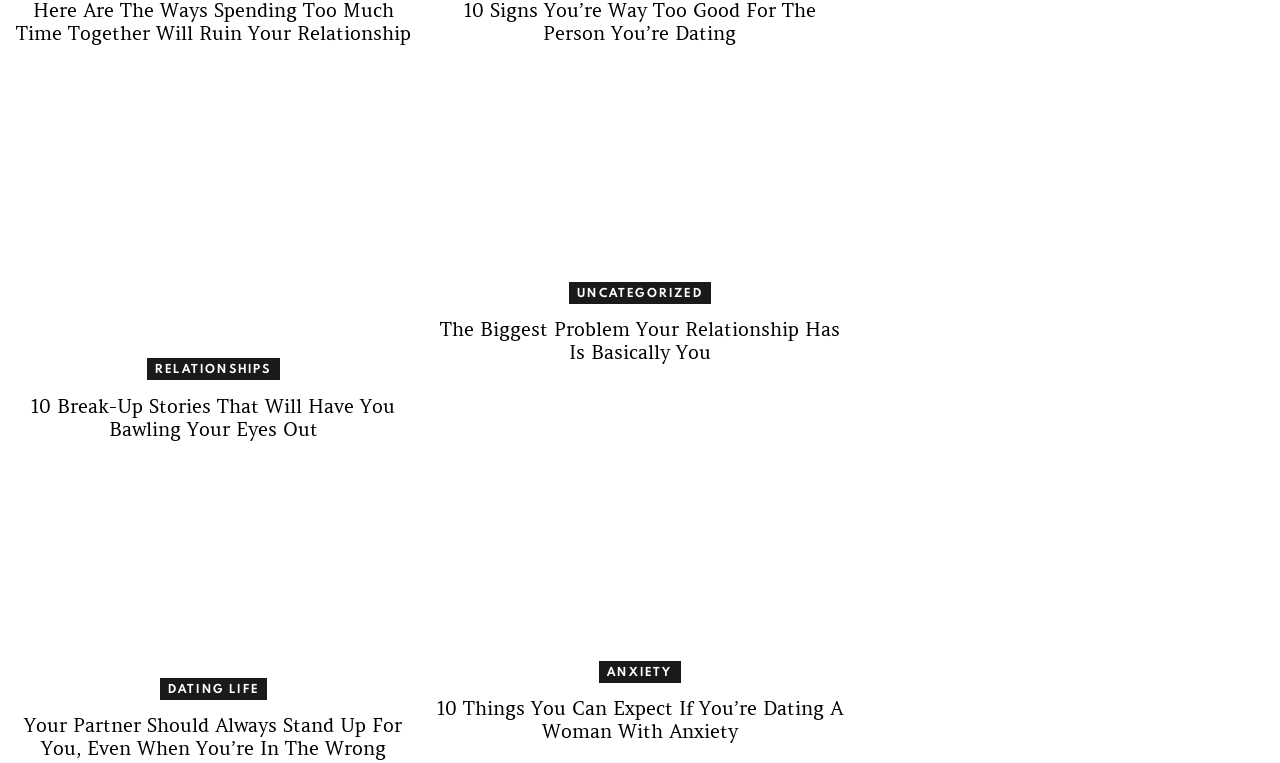Utilize the details in the image to thoroughly answer the following question: What is the topic of the fourth article?

I examined the fourth 'article' element [868] and found a 'link' element [957] with the text 'ANXIETY', which indicates the topic of the article.